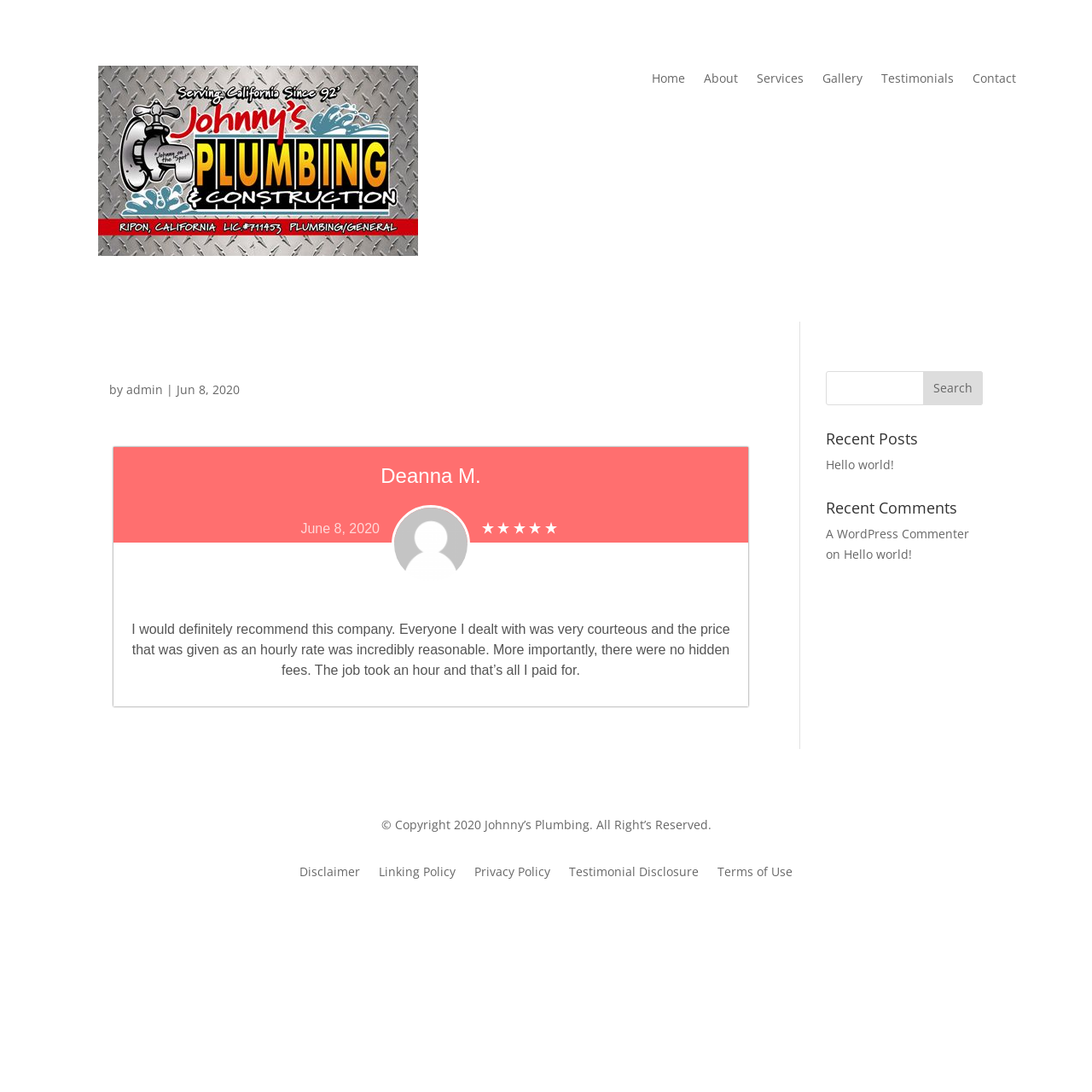What is the name of the company?
Please provide a single word or phrase based on the screenshot.

Johnny's Plumbing